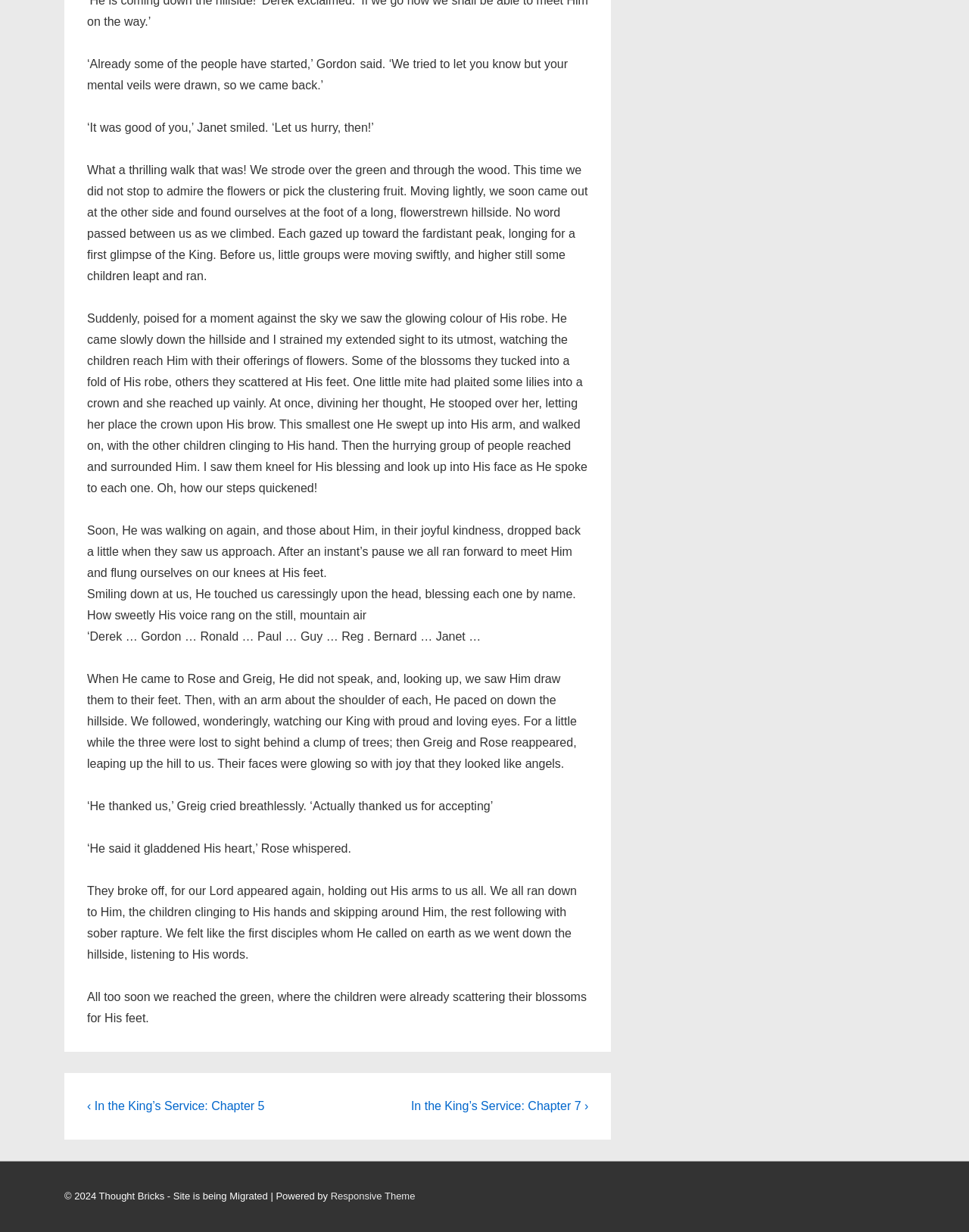Locate the UI element that matches the description Responsive Theme in the webpage screenshot. Return the bounding box coordinates in the format (top-left x, top-left y, bottom-right x, bottom-right y), with values ranging from 0 to 1.

[0.341, 0.966, 0.428, 0.975]